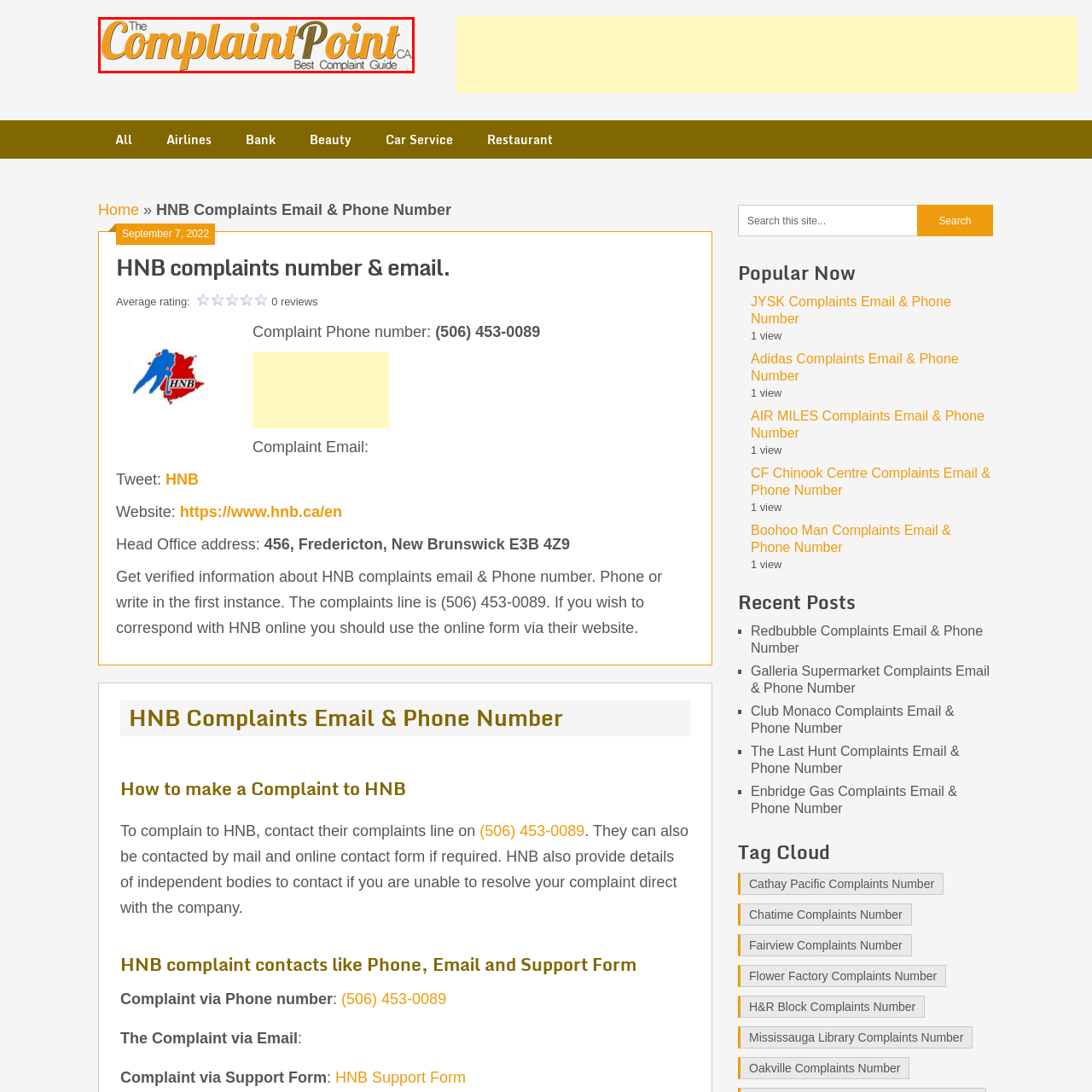Examine the image within the red boundary and respond with a single word or phrase to the question:
What is the purpose of the website?

To guide users through the complaint process